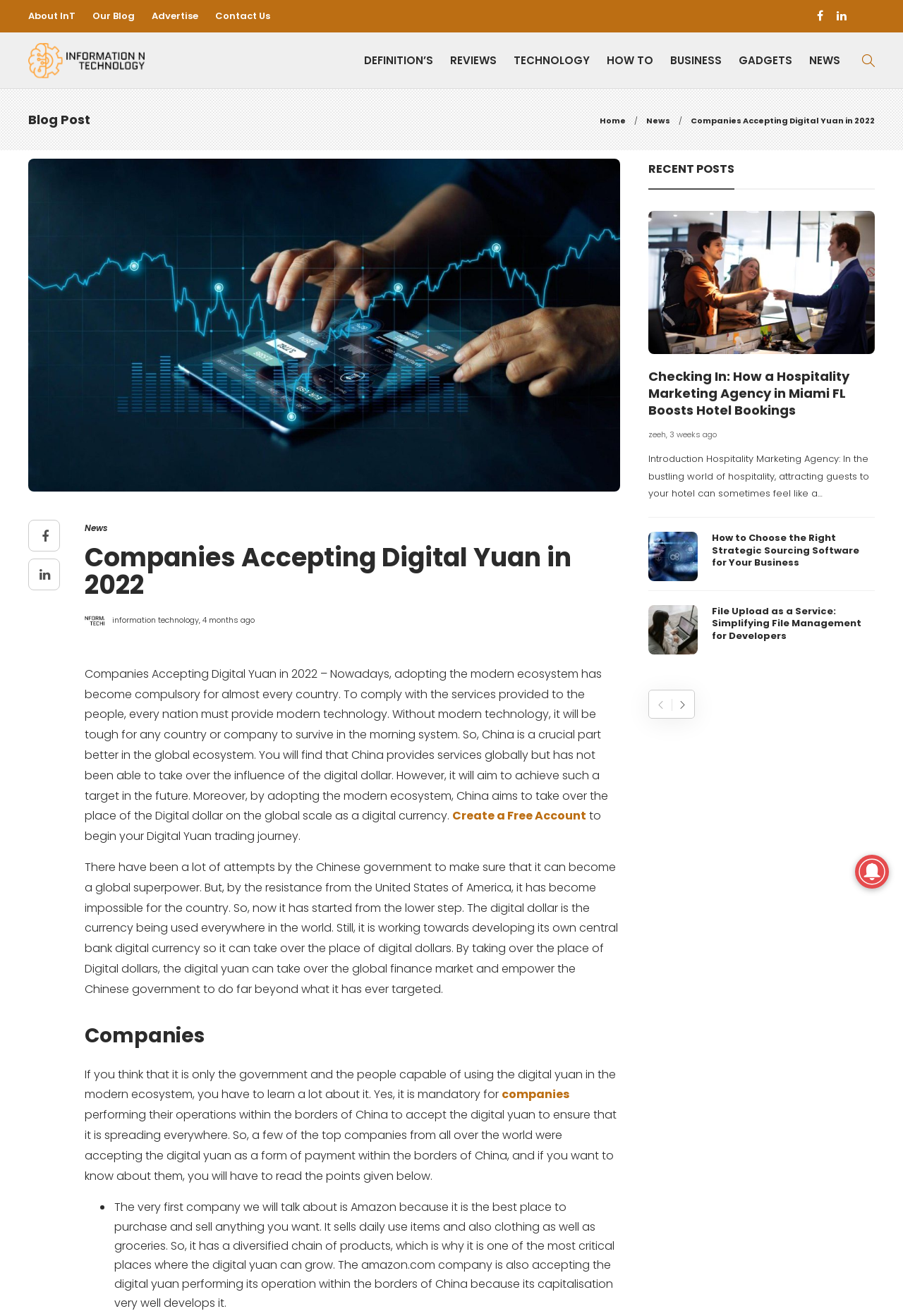What is the title of the recent post mentioned in the webpage?
Deliver a detailed and extensive answer to the question.

The title of the recent post can be found in the 'RECENT POSTS' section, which lists several recent posts, including 'Checking In: How a Hospitality Marketing Agency in Miami FL Boosts Hotel Bookings'.